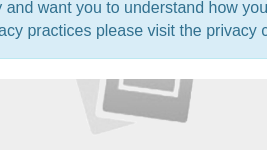What continent is the focus of the article?
Please answer the question as detailed as possible based on the image.

The title of the article 'Impact of Demographic History and Local Adaptation on Population Diversity and Health: Studies from Africa' explicitly mentions Africa as the region of focus, indicating that the article's studies and findings are centered around this continent.